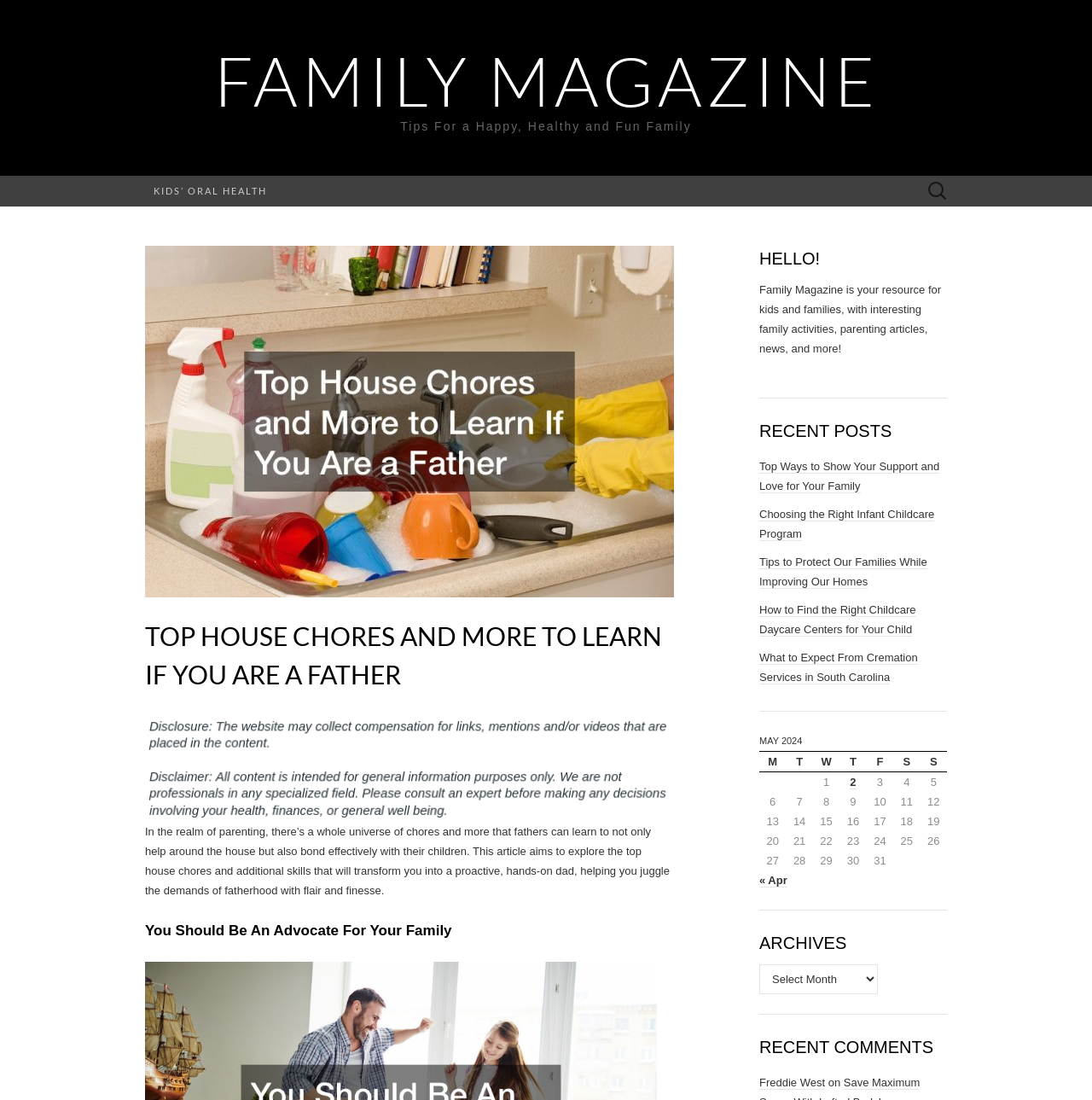Find the bounding box of the UI element described as follows: "« Apr".

[0.695, 0.794, 0.721, 0.807]